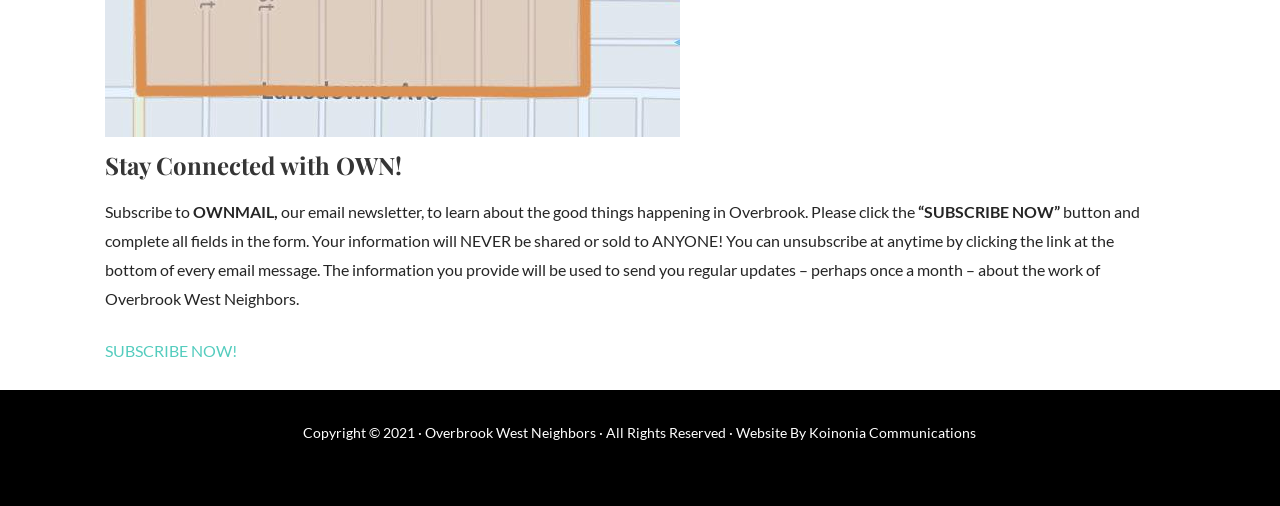Analyze the image and provide a detailed answer to the question: Who designed the website?

The copyright information at the bottom of the page states 'Copyright © 2021 · Overbrook West Neighbors · All Rights Reserved · Website By Koinonia Communications', indicating that the website was designed by Koinonia Communications.